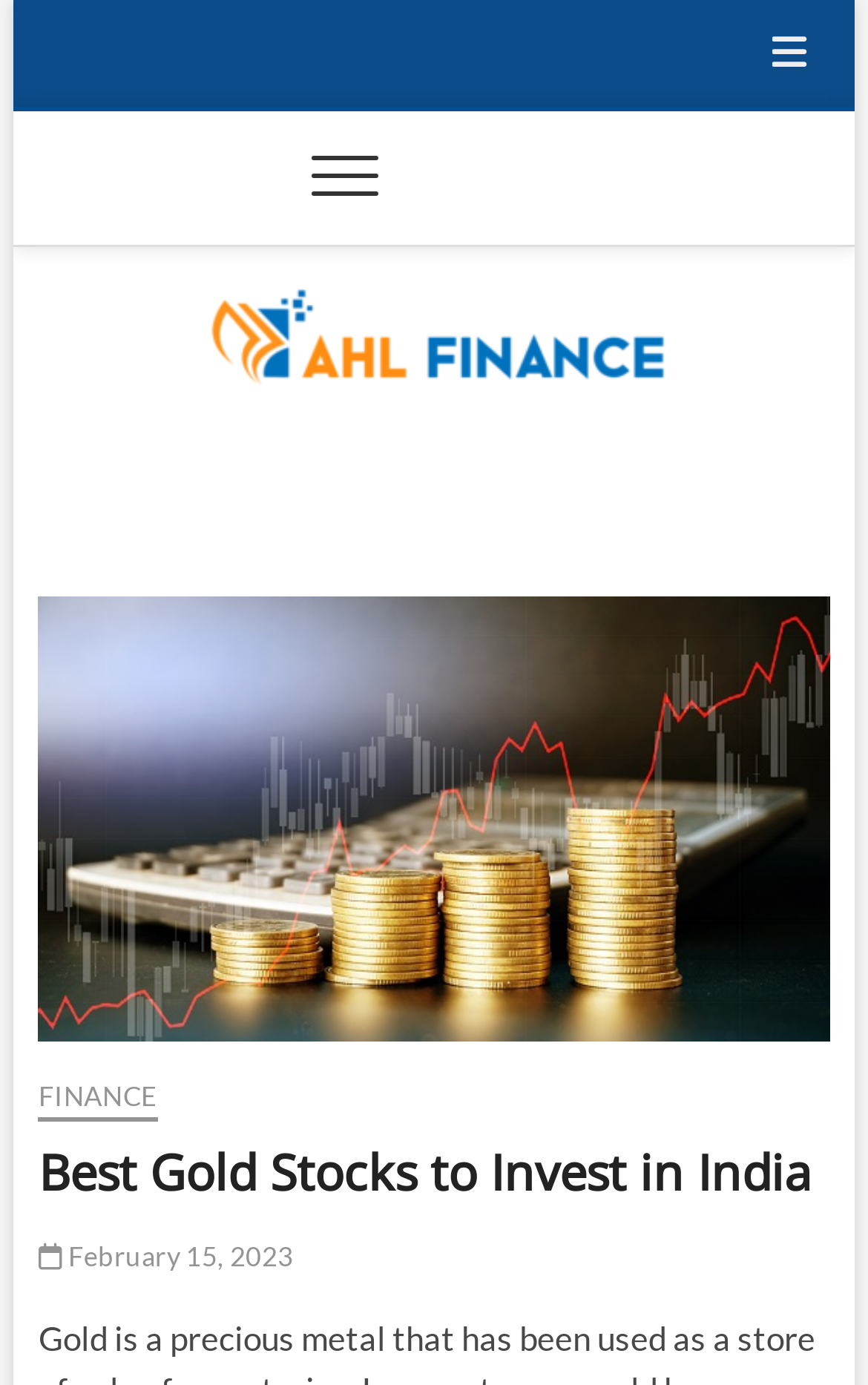Determine the bounding box for the UI element described here: "Finance".

[0.044, 0.779, 0.181, 0.81]